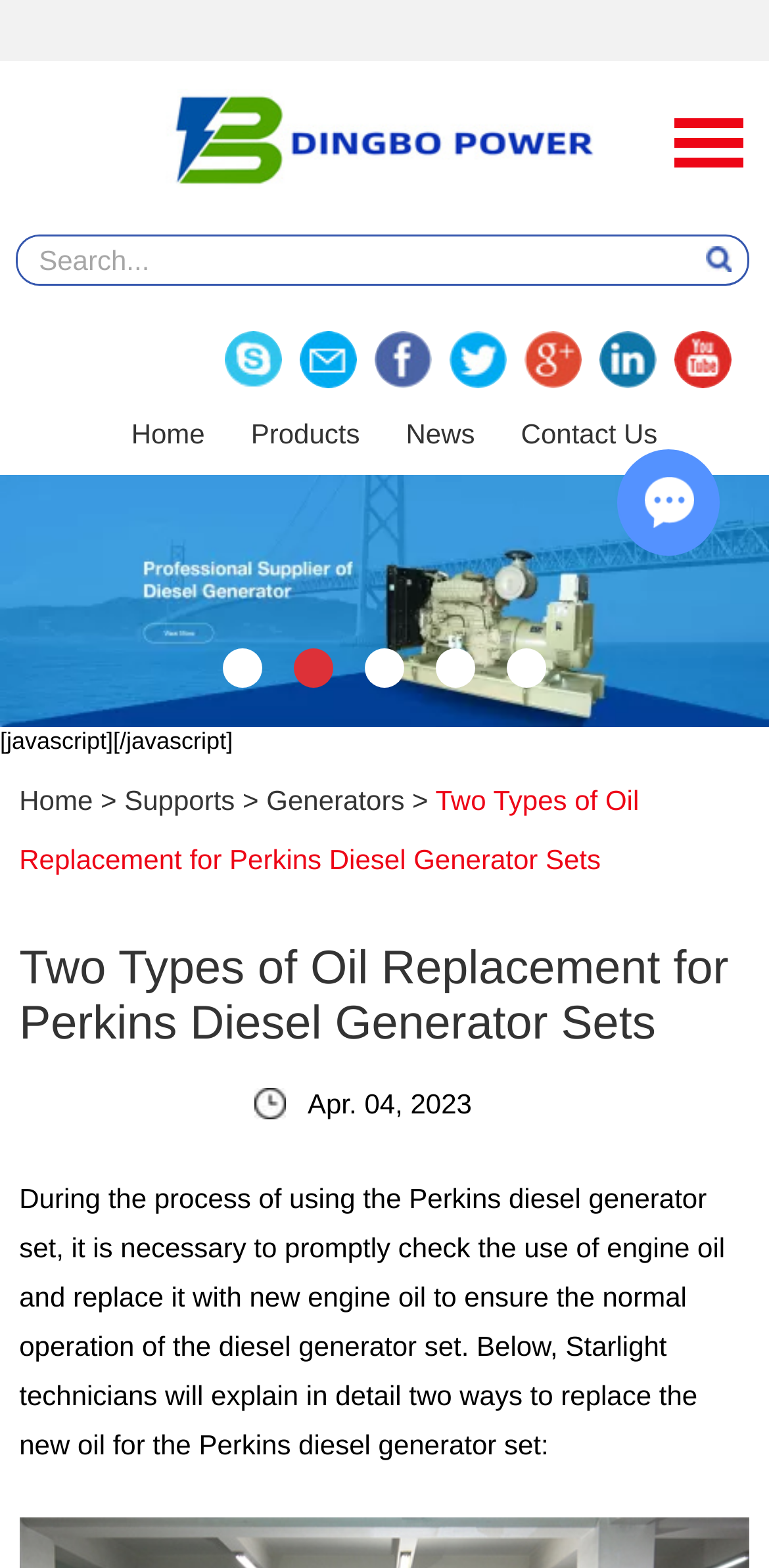Using the format (top-left x, top-left y, bottom-right x, bottom-right y), provide the bounding box coordinates for the described UI element. All values should be floating point numbers between 0 and 1: name="dosubmit" value=""

[0.919, 0.151, 0.972, 0.179]